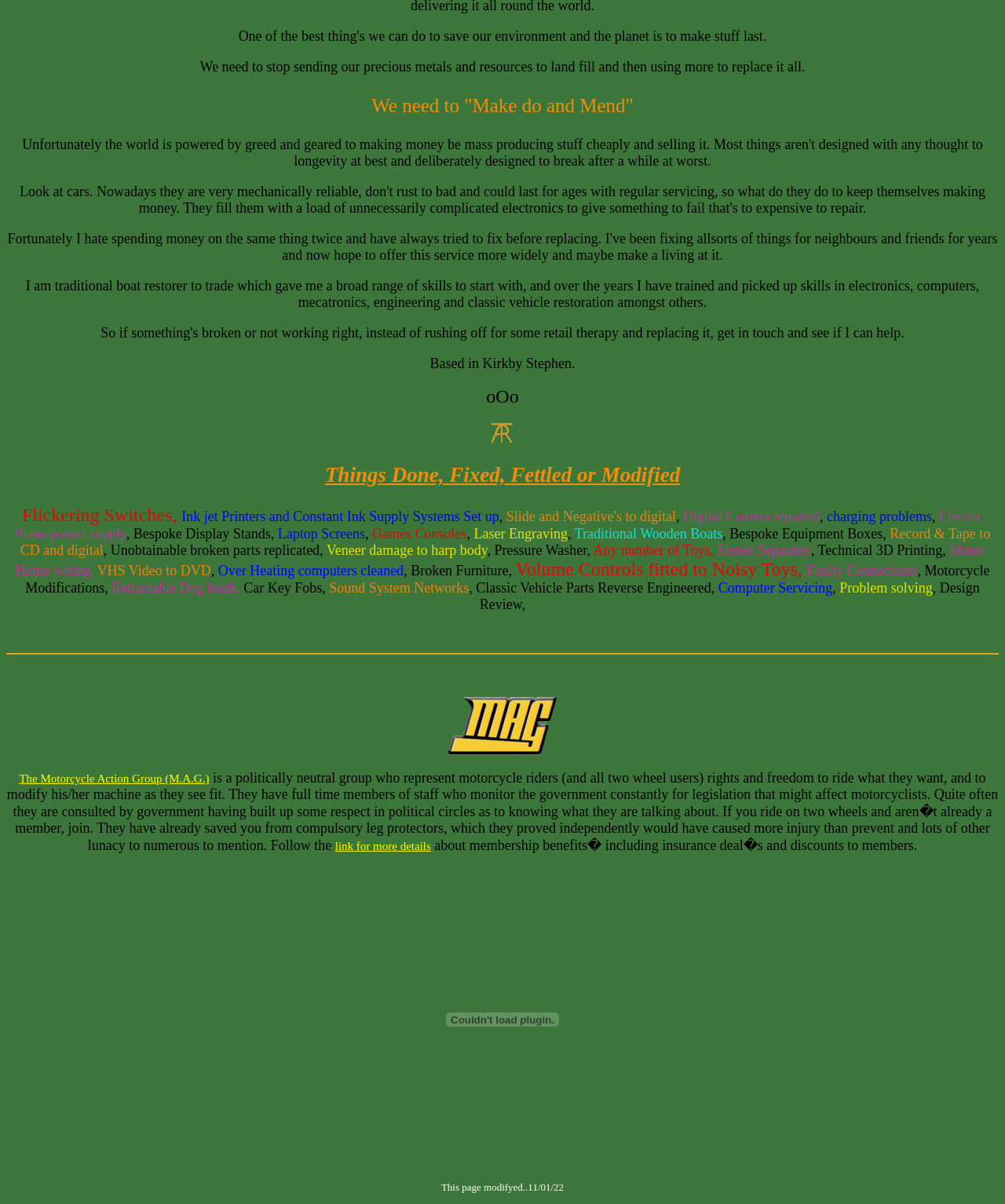Using the provided element description: "link for more details", determine the bounding box coordinates of the corresponding UI element in the screenshot.

[0.333, 0.698, 0.429, 0.708]